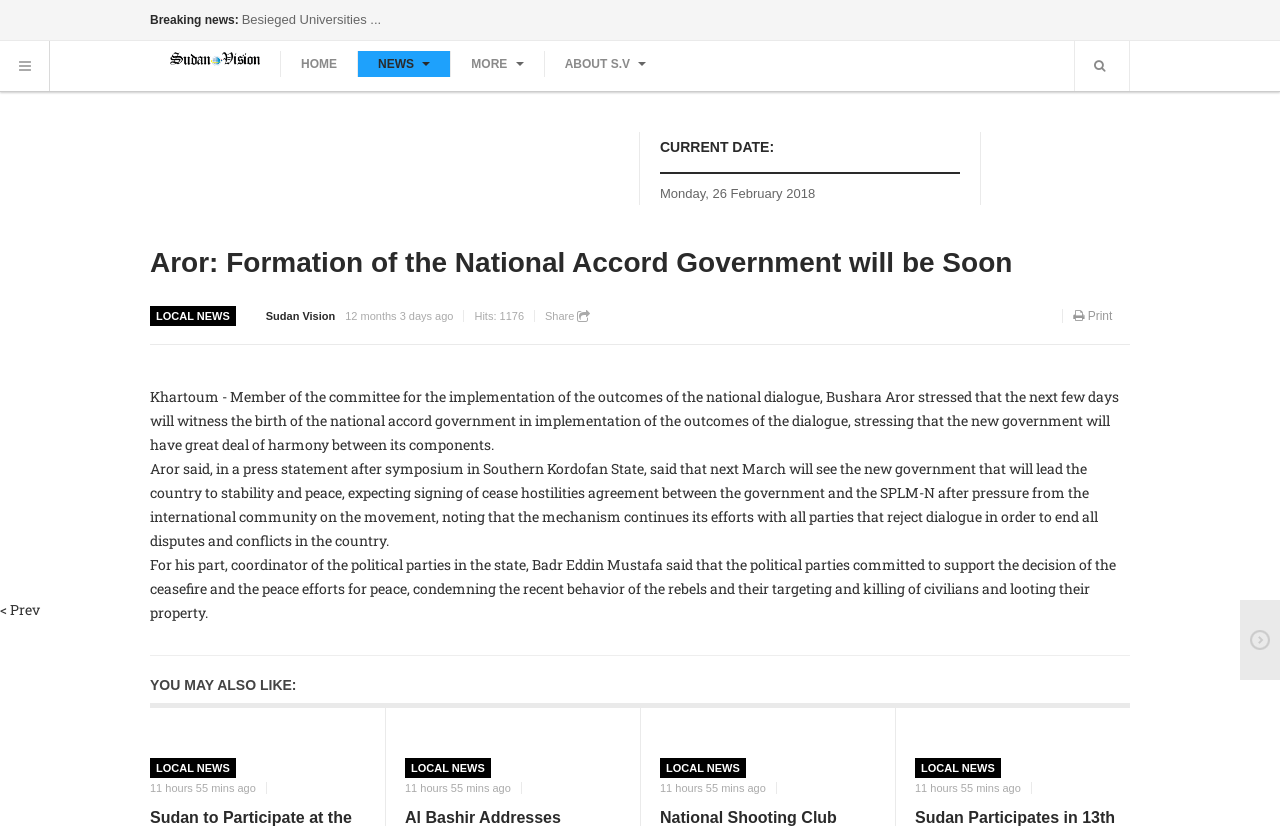Identify the bounding box for the UI element specified in this description: "More". The coordinates must be four float numbers between 0 and 1, formatted as [left, top, right, bottom].

[0.352, 0.062, 0.425, 0.093]